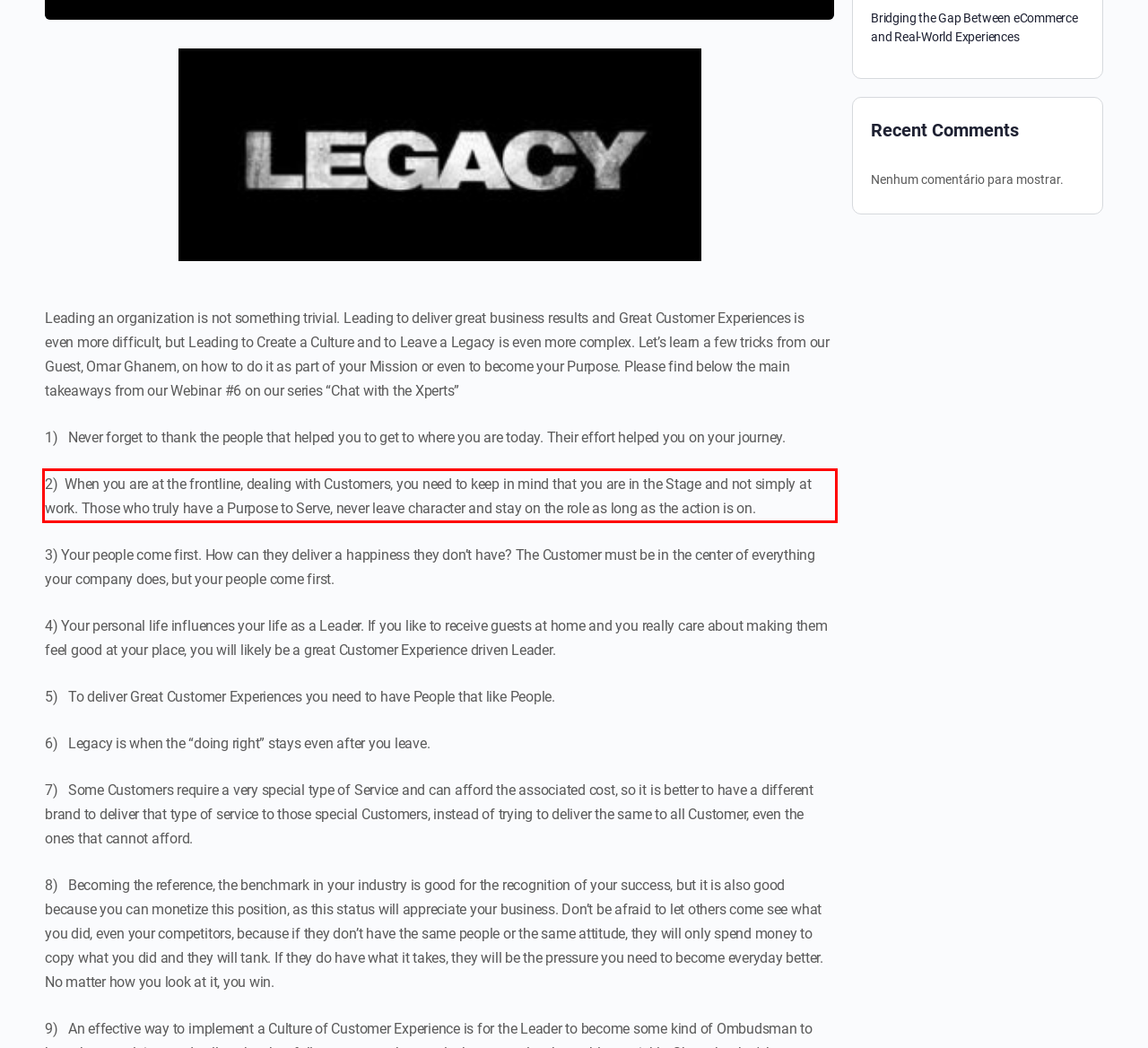The screenshot provided shows a webpage with a red bounding box. Apply OCR to the text within this red bounding box and provide the extracted content.

2) When you are at the frontline, dealing with Customers, you need to keep in mind that you are in the Stage and not simply at work. Those who truly have a Purpose to Serve, never leave character and stay on the role as long as the action is on.